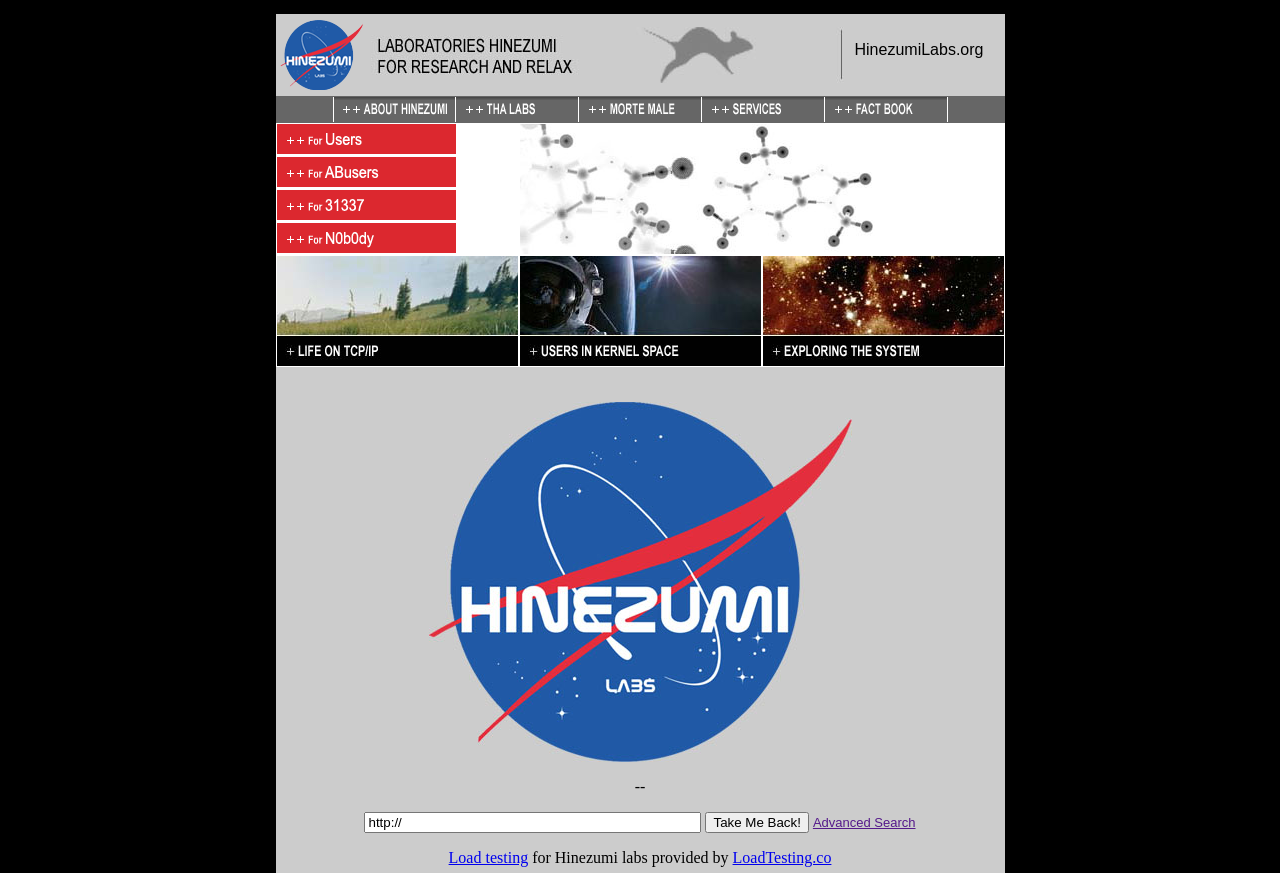What is the purpose of the textbox at the bottom of the webpage?
Based on the image, give a concise answer in the form of a single word or short phrase.

Unknown